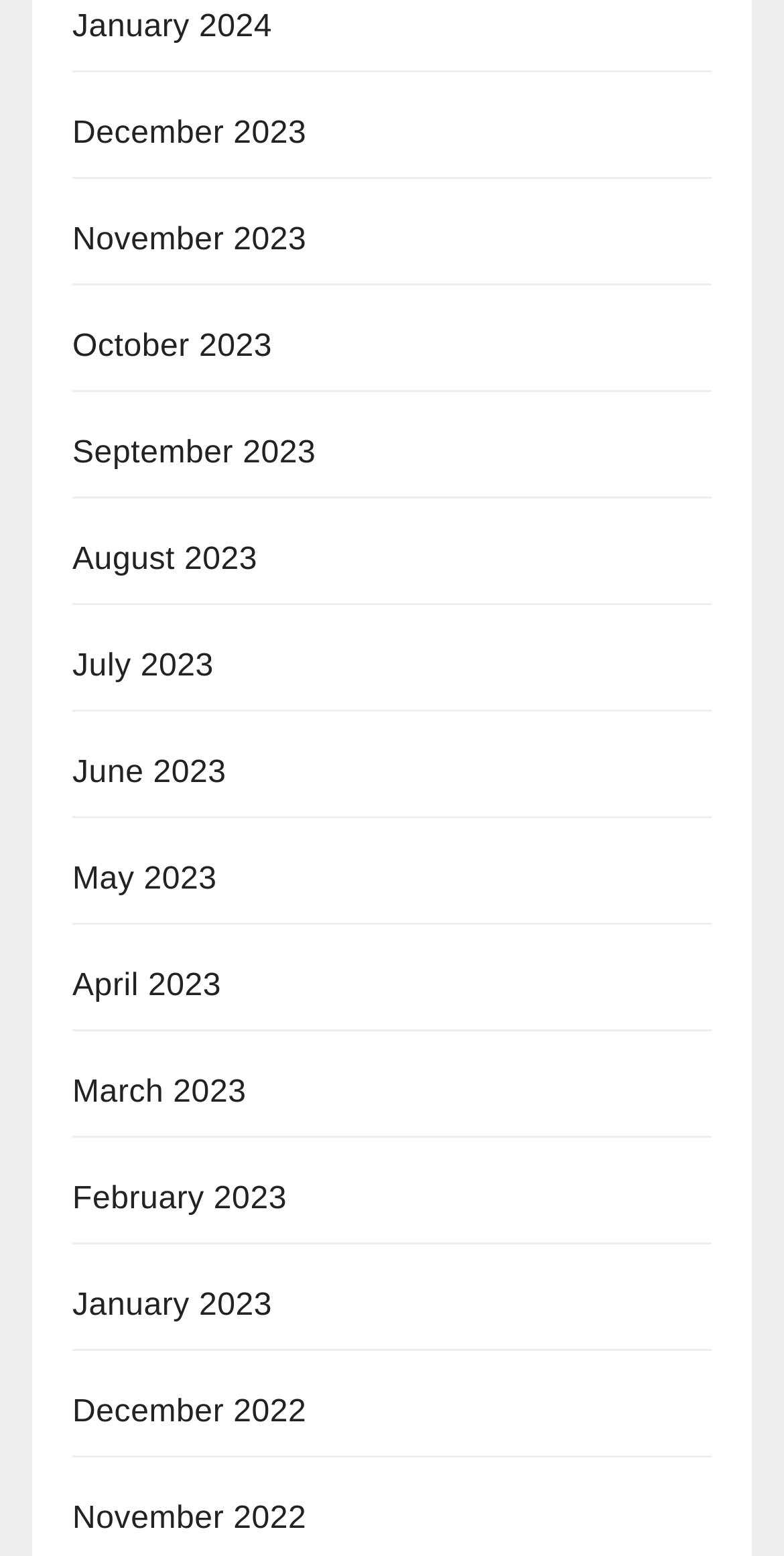Please mark the clickable region by giving the bounding box coordinates needed to complete this instruction: "go to December 2023".

[0.092, 0.074, 0.391, 0.096]